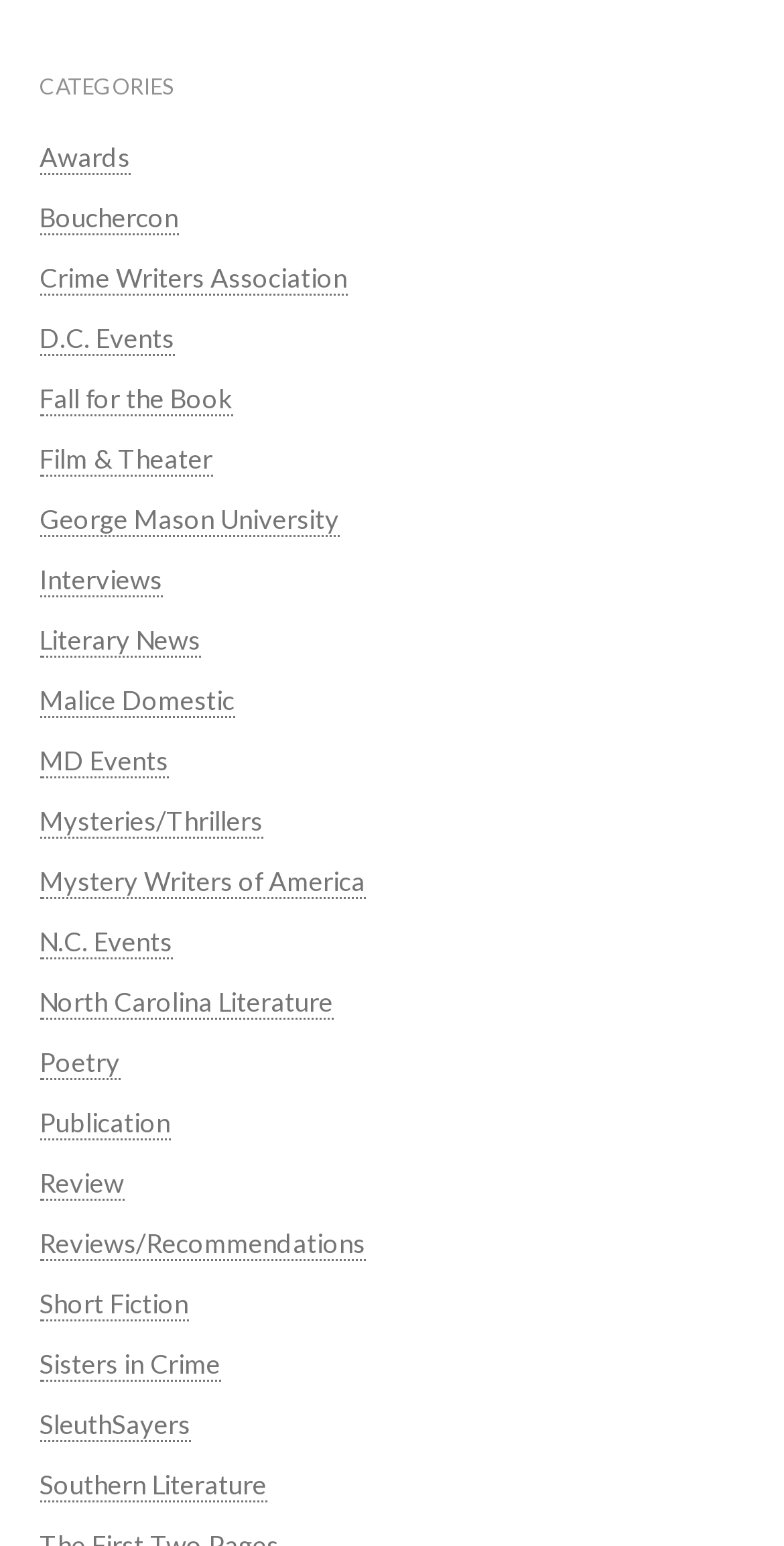How many categories are listed?
Please provide a detailed and thorough answer to the question.

I counted the number of links under the 'CATEGORIES' heading, and there are 25 links, each representing a category.